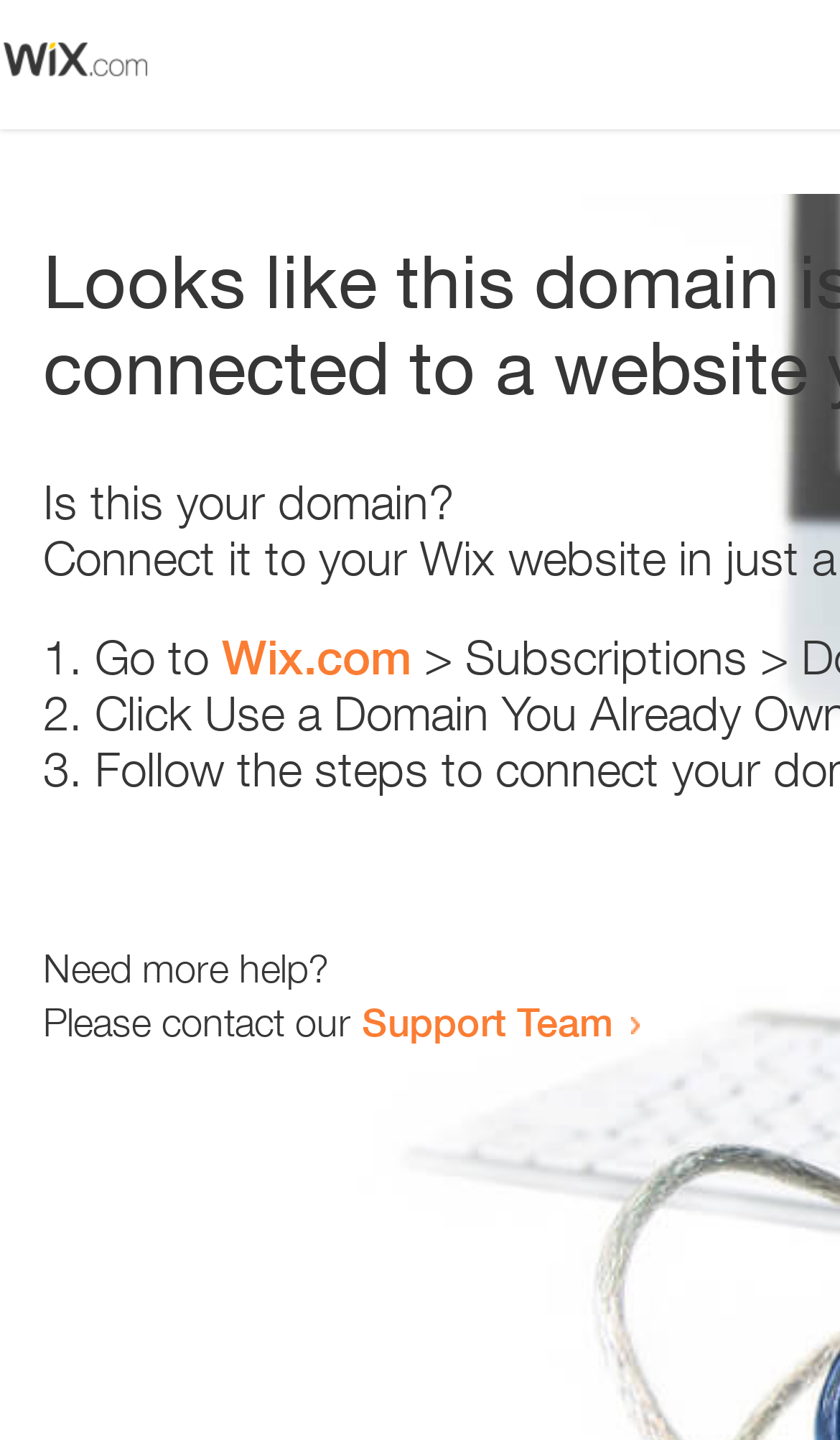Determine the primary headline of the webpage.

Looks like this domain isn't
connected to a website yet